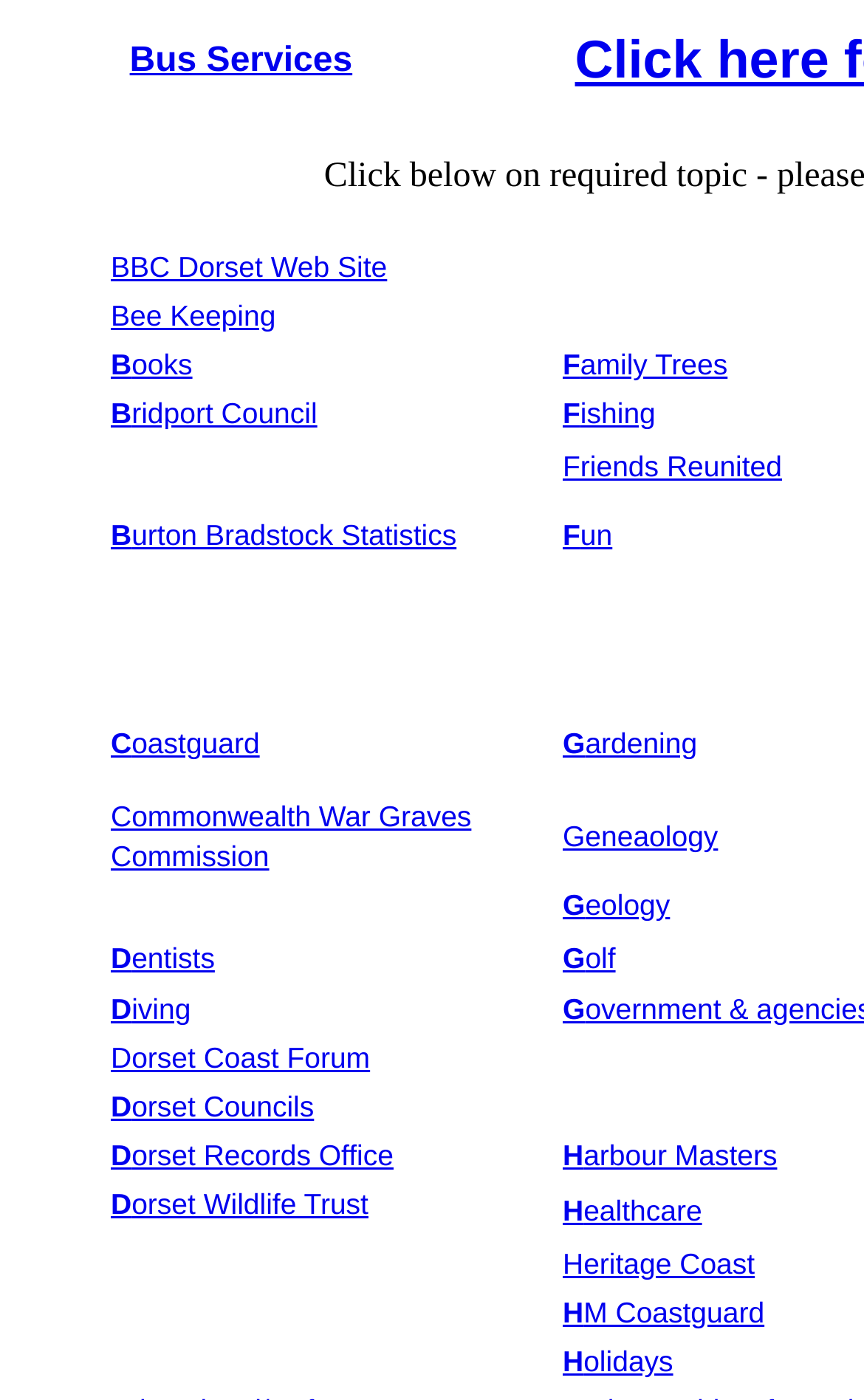Can you determine the bounding box coordinates of the area that needs to be clicked to fulfill the following instruction: "Learn about Books"?

[0.128, 0.248, 0.223, 0.272]